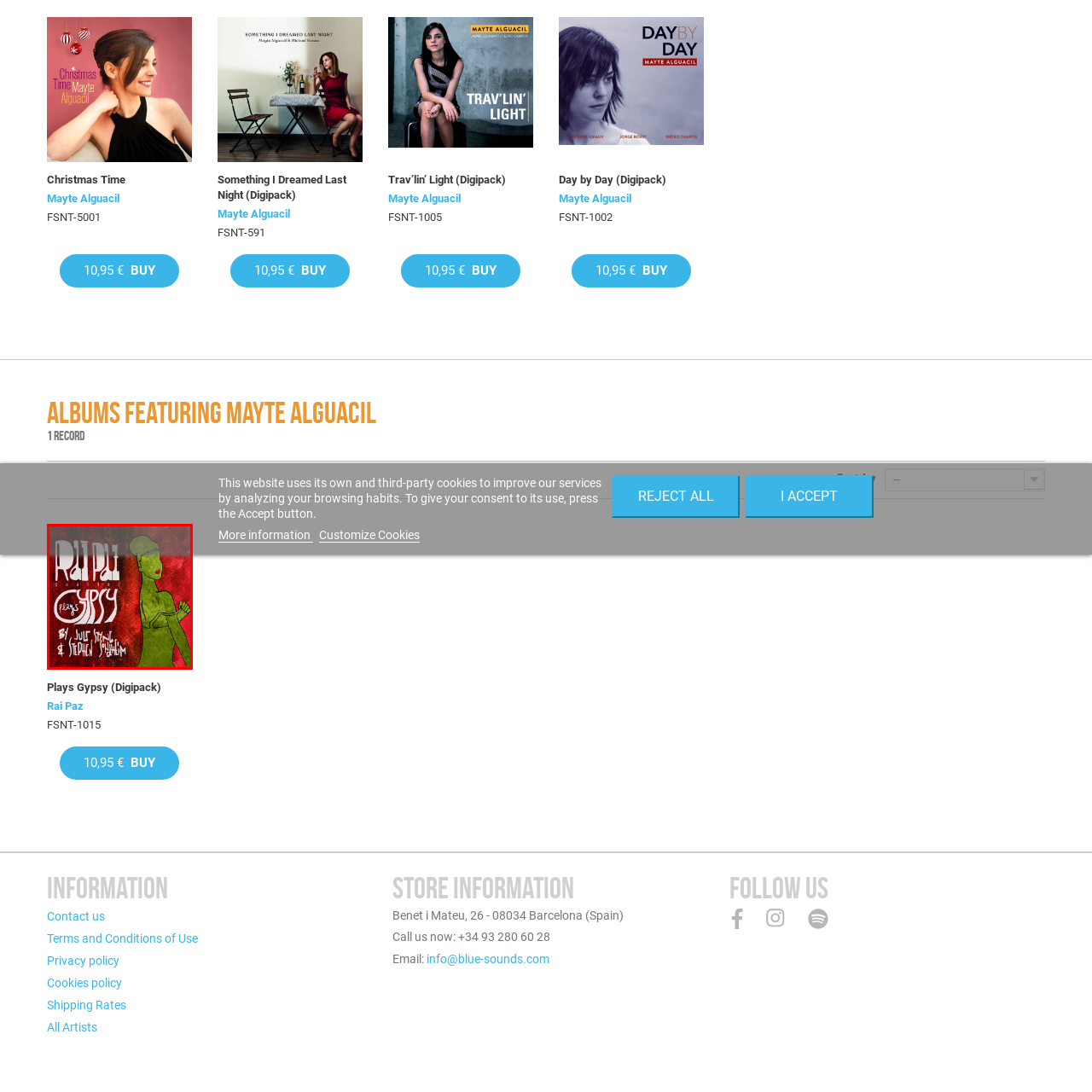Describe in detail what you see in the image highlighted by the red border.

This vibrant image promotes the album "Plays Gypsy" by Rai Paz, featuring a striking design that captures attention with its artistic flair. The artwork prominently showcases a green figure, possibly symbolizing a heartfelt interpretation of the gypsy theme, set against a rich red background that evokes warmth and passion. The elegant typography announces the album's title at the top, establishing a sophisticated yet dynamic aesthetic. Below, the names of the collaborators, Jule Styne and Stephen Sondheim, are elegantly displayed, highlighting their contributions to the music. Overall, this image reflects the artistic depth and cultural richness of the project, inviting listeners to explore its musical offerings.